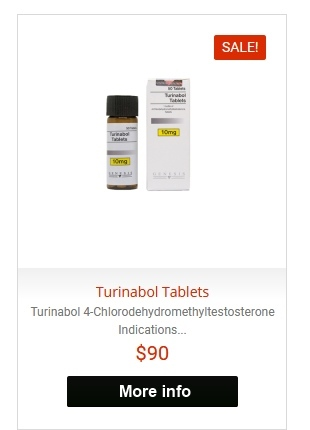Formulate a detailed description of the image content.

This image features a product listing for **Turinabol Tablets**, a performance-enhancing supplement, displayed prominently with the word "SALE!" highlighted in an eye-catching orange rectangle. The package includes a small vial and a box labeled "10mg," indicative of the dosage per tablet. Below the product image, the price is listed as **$90**. The caption invites potential customers to learn more with a clear "More info" button, suggesting additional details about the product's composition and usage guidelines. This promotional display effectively targets those interested in oral steroids, particularly in the context of bodybuilding or athletic enhancement.